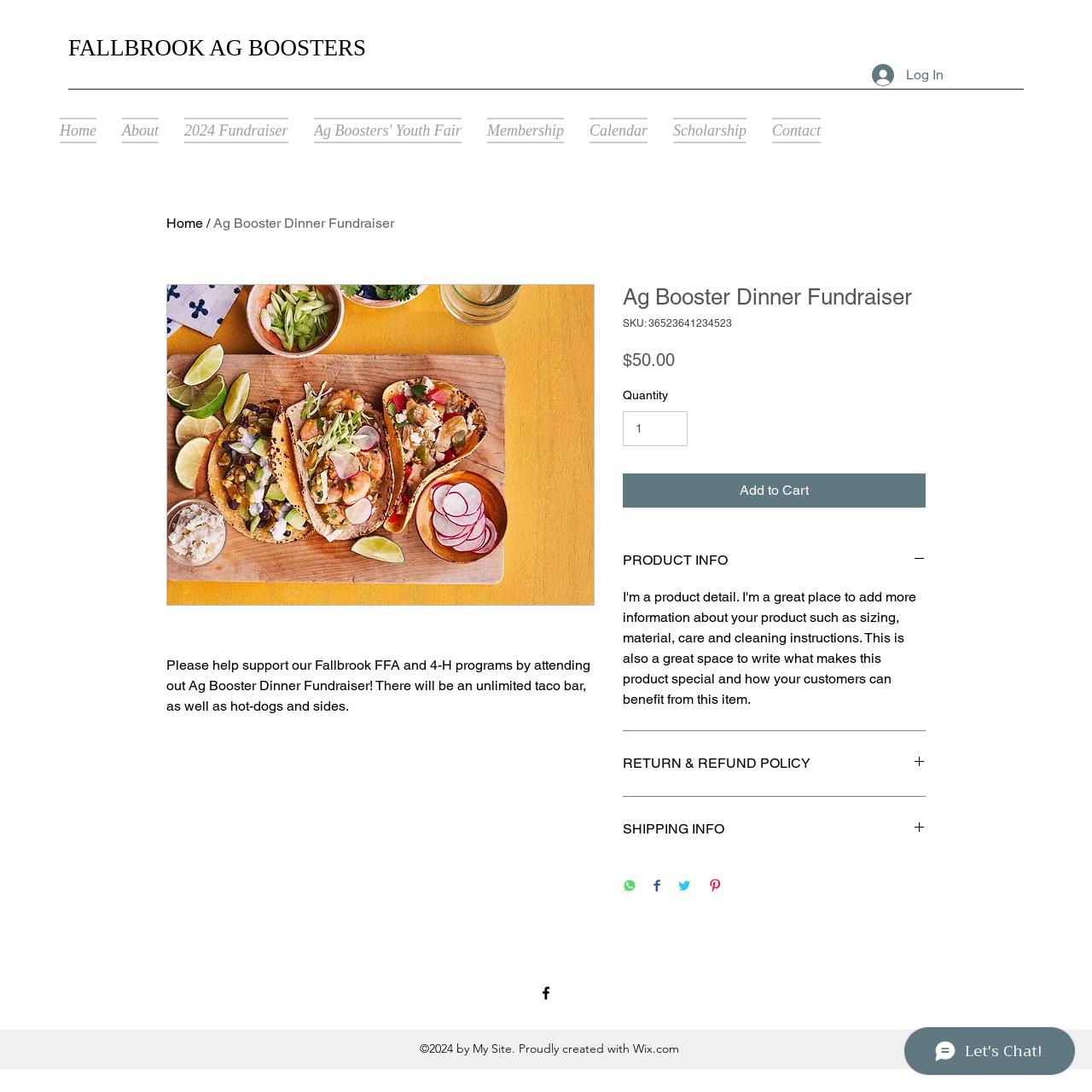From the given element description: "Add to Cart", find the bounding box for the UI element. Provide the coordinates as four float numbers between 0 and 1, in the order [left, top, right, bottom].

[0.57, 0.433, 0.848, 0.465]